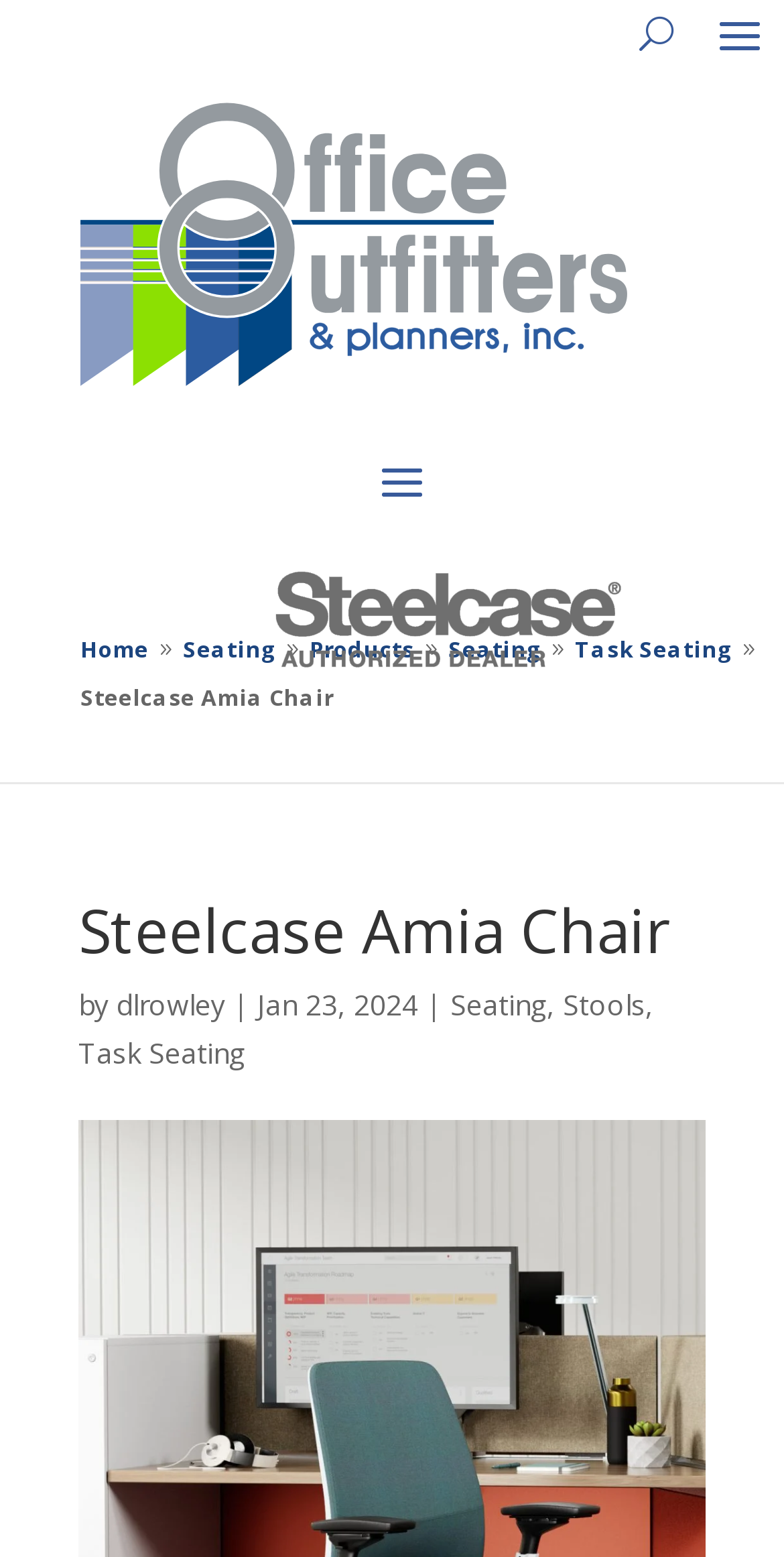Elaborate on the different components and information displayed on the webpage.

The webpage is about the Steelcase Amia Chair, an ergonomic office chair. At the top right corner, there is a button labeled "U". Below it, there is a link with an accompanying image that takes up a significant portion of the top section of the page. 

On the top left, there are several links, including "Home", "Seating", "Products", and "Task Seating", which are arranged horizontally. To the right of these links, there is a static text "9". 

Below the top section, there is a heading that reads "Steelcase Amia Chair" in a larger font size. Underneath the heading, there is a static text "by" followed by a link to "dlrowley" and a static text "|". Next to these elements, there is a static text showing the date "Jan 23, 2024". 

On the same line, there are three links: "Seating", "Stools", and "Task Seating", which are arranged horizontally. The overall layout of the webpage is organized, with clear headings and concise text that provides information about the Steelcase Amia Chair.